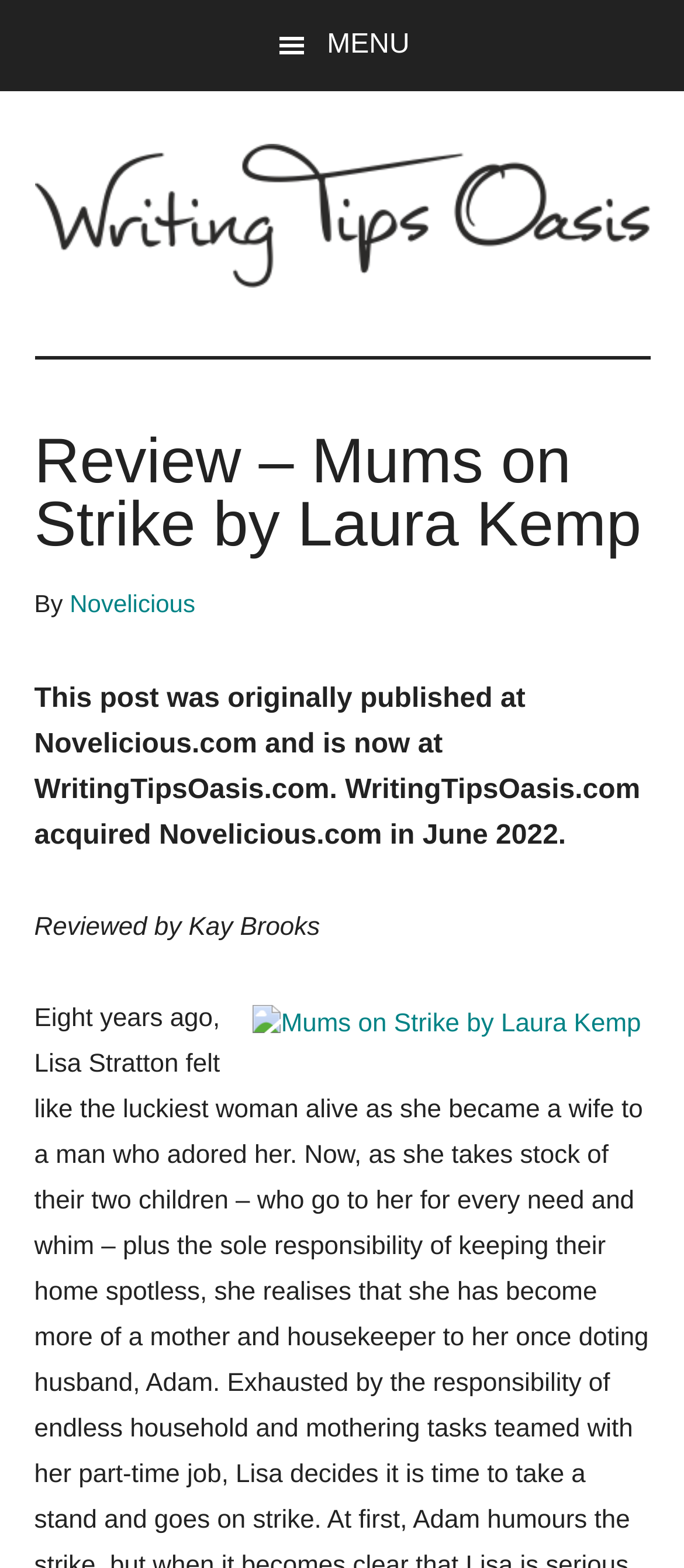Please determine the bounding box coordinates for the UI element described as: "Novelicious".

[0.102, 0.376, 0.285, 0.394]